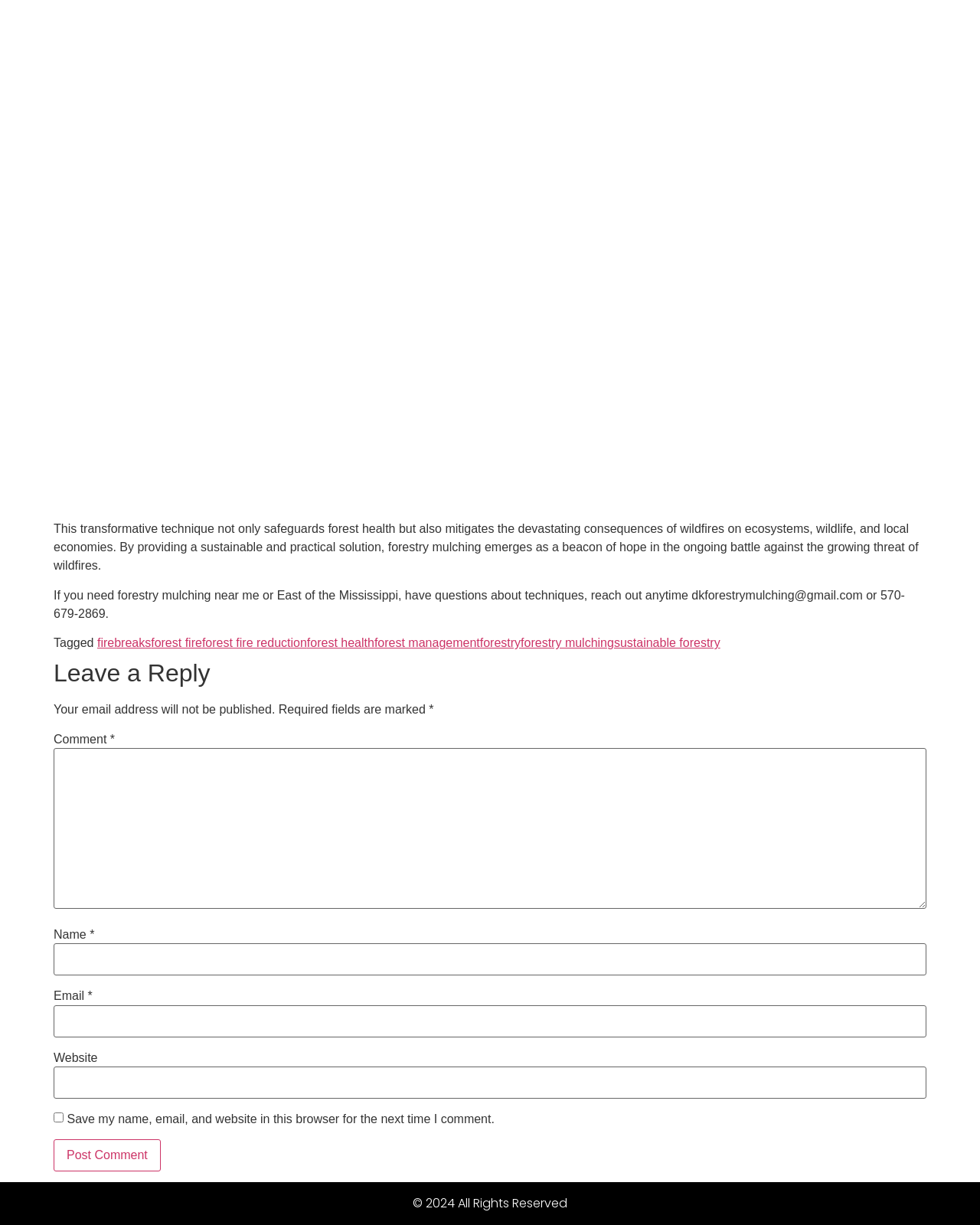What is the main topic of this webpage?
Please ensure your answer to the question is detailed and covers all necessary aspects.

The main topic of this webpage is forestry mulching, which is evident from the static text at the top of the page that discusses the benefits of forestry mulching in preventing wildfires and promoting forest health.